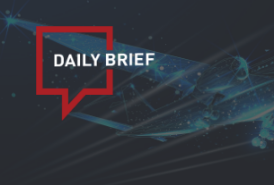What does the overall aesthetic of the design convey?
Please ensure your answer is as detailed and informative as possible.

The caption describes the overall aesthetic as combining a sleek, professional look with vibrant elements, which evokes a sense of innovation and activity, underscoring the importance of staying updated with the latest developments in travel and aviation sectors.